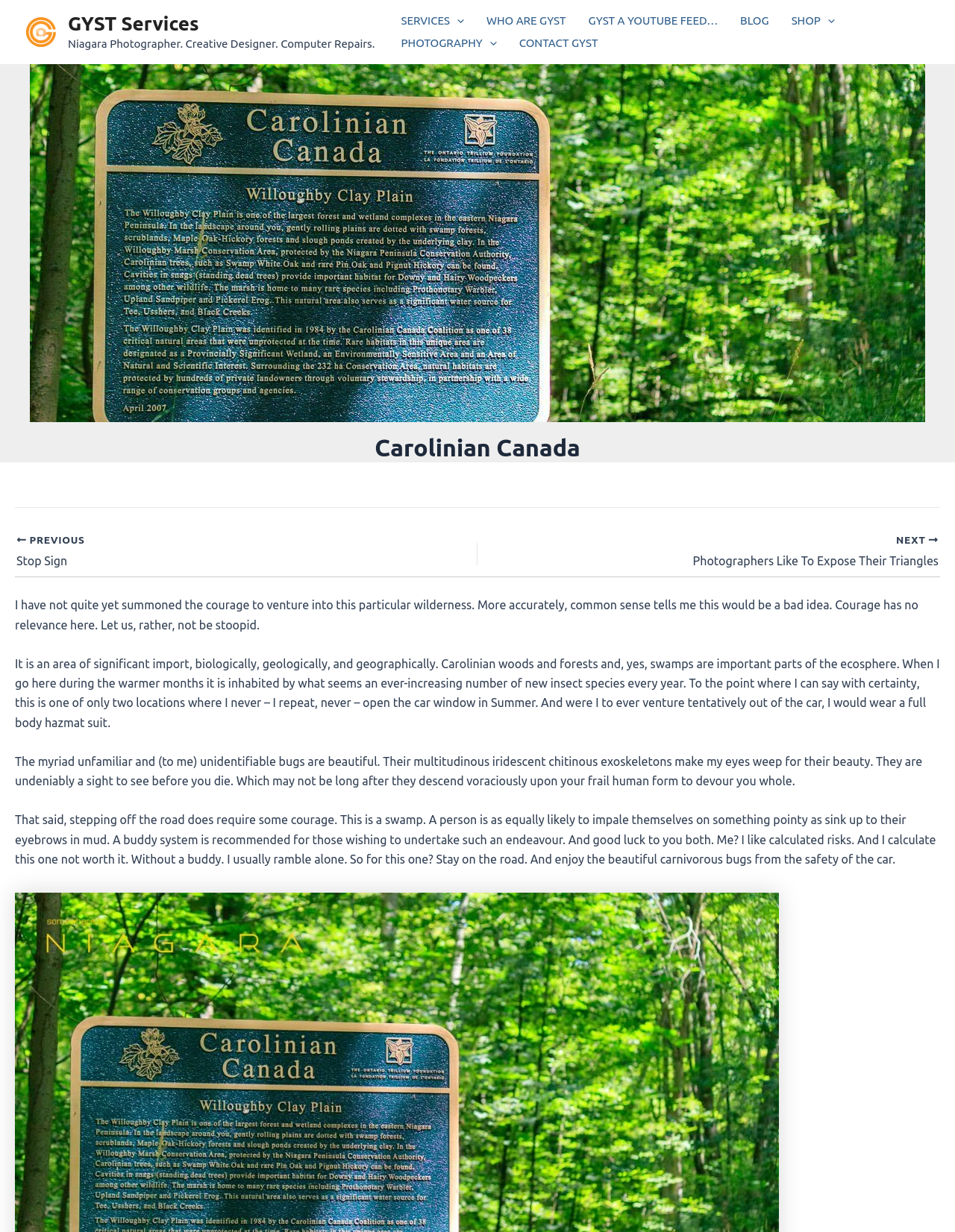What is the author's attitude towards venturing into the wilderness?
Please respond to the question with a detailed and well-explained answer.

The author's text suggests that they are cautious about venturing into the wilderness, citing the presence of unfamiliar insects and the risk of getting hurt, and therefore recommends staying on the road and enjoying the scenery from a safe distance.